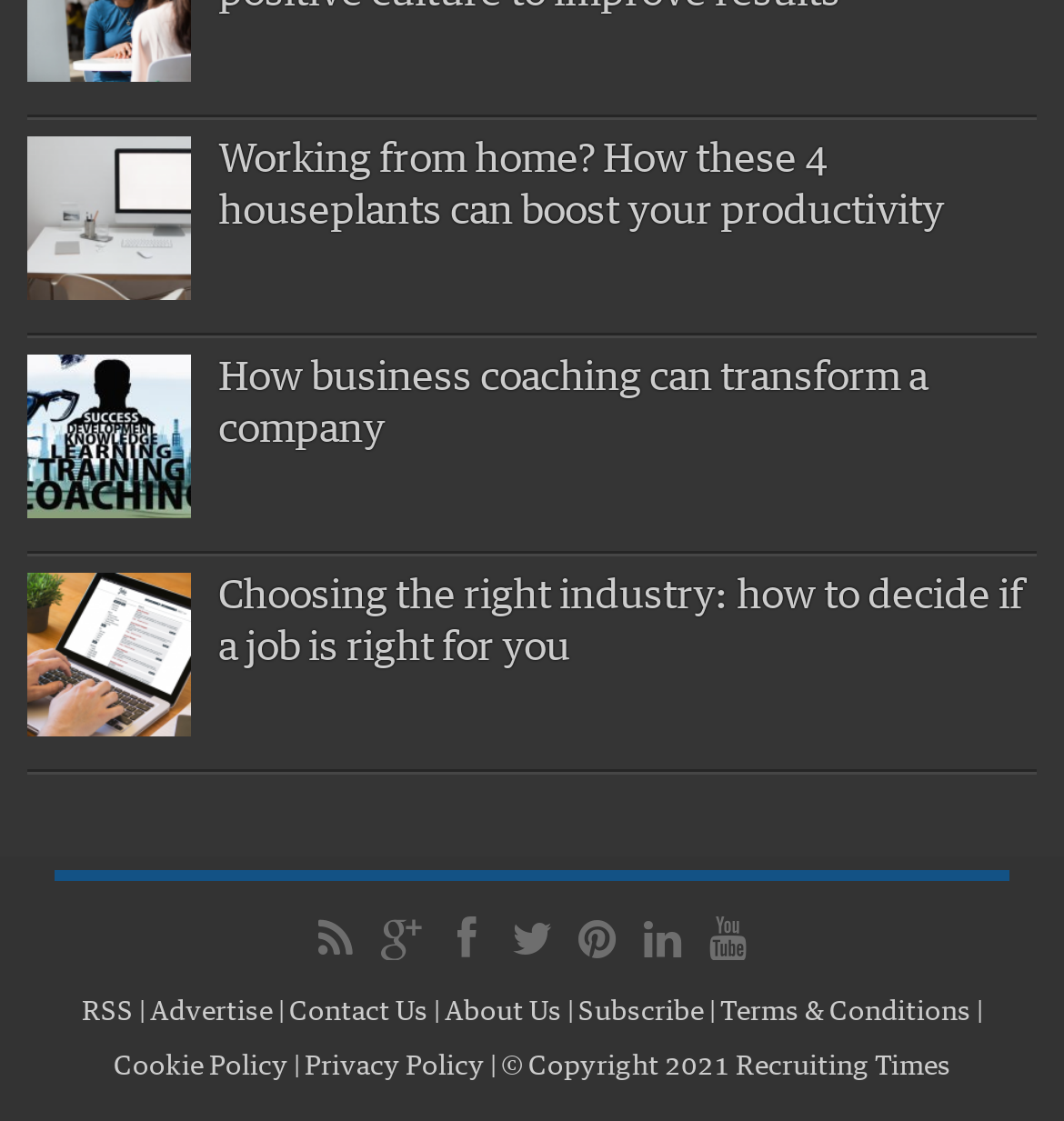Please locate the bounding box coordinates of the element's region that needs to be clicked to follow the instruction: "Read about working from home and productivity". The bounding box coordinates should be provided as four float numbers between 0 and 1, i.e., [left, top, right, bottom].

[0.026, 0.122, 0.974, 0.213]